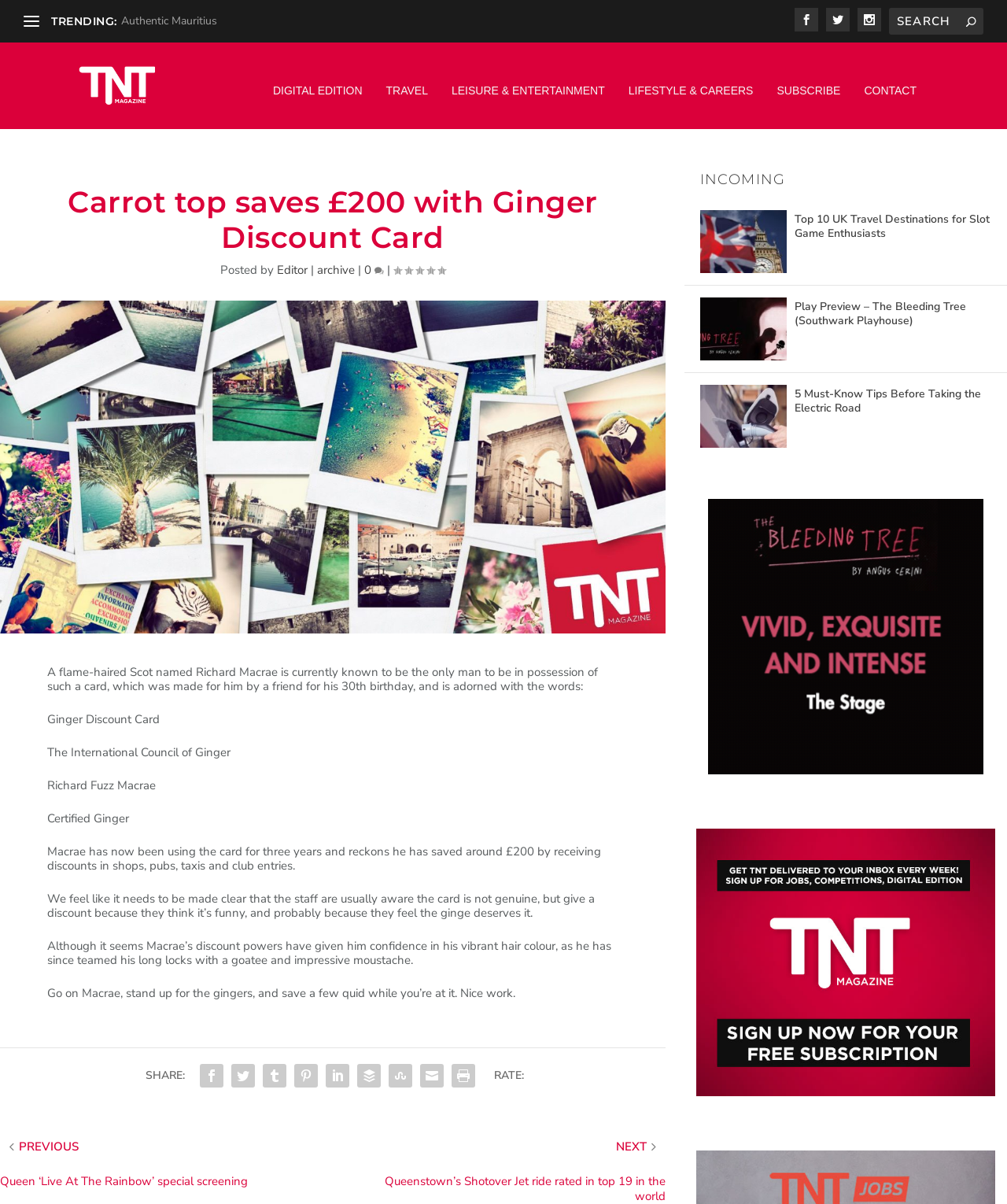Provide the bounding box coordinates for the UI element that is described by this text: "alt="The Bleeding Tree"". The coordinates should be in the form of four float numbers between 0 and 1: [left, top, right, bottom].

[0.703, 0.405, 0.976, 0.637]